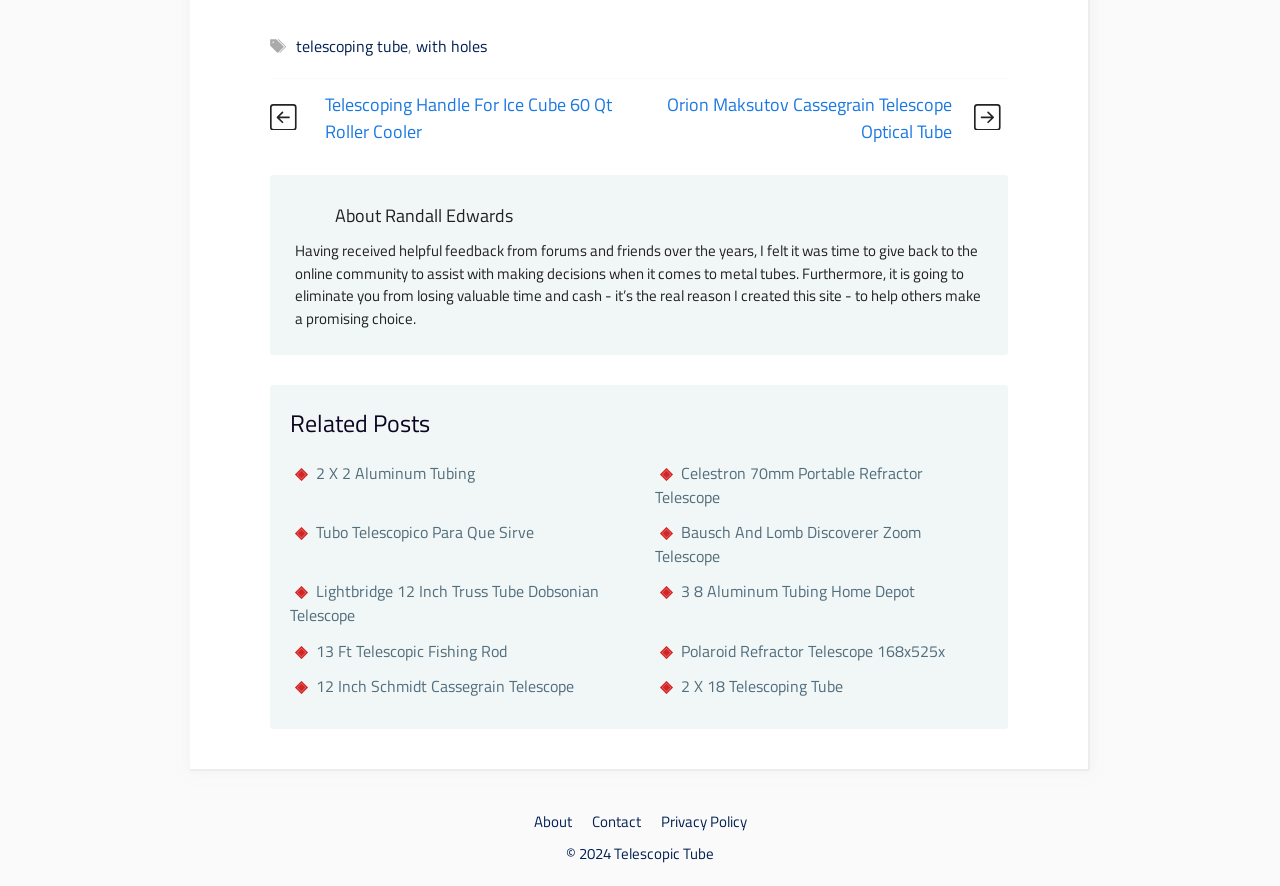Determine the bounding box coordinates for the area that should be clicked to carry out the following instruction: "explore the Orion Maksutov Cassegrain Telescope Optical Tube".

[0.521, 0.103, 0.744, 0.164]